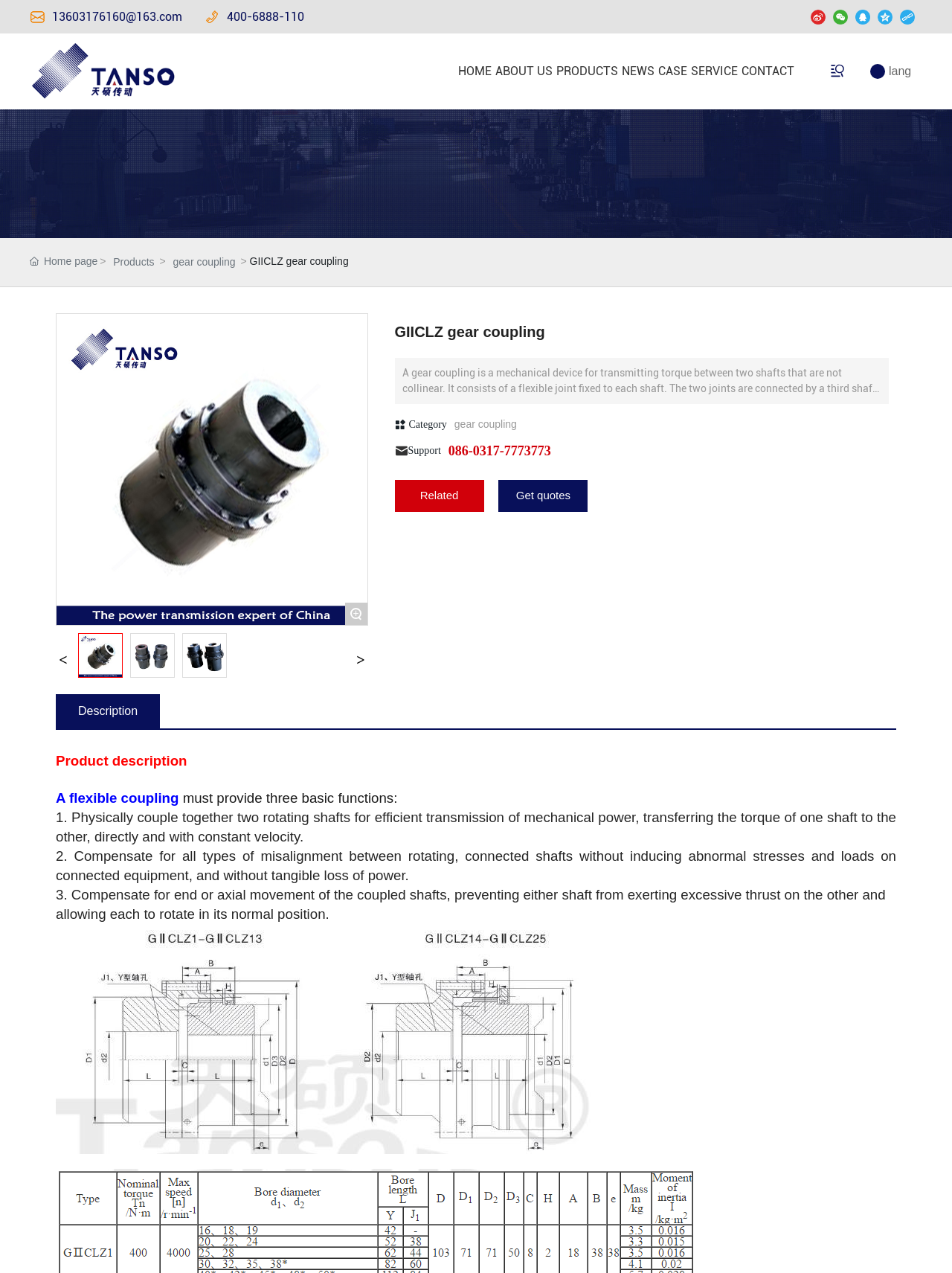Determine the bounding box coordinates of the region to click in order to accomplish the following instruction: "Visit Tanso homepage". Provide the coordinates as four float numbers between 0 and 1, specifically [left, top, right, bottom].

[0.031, 0.051, 0.188, 0.06]